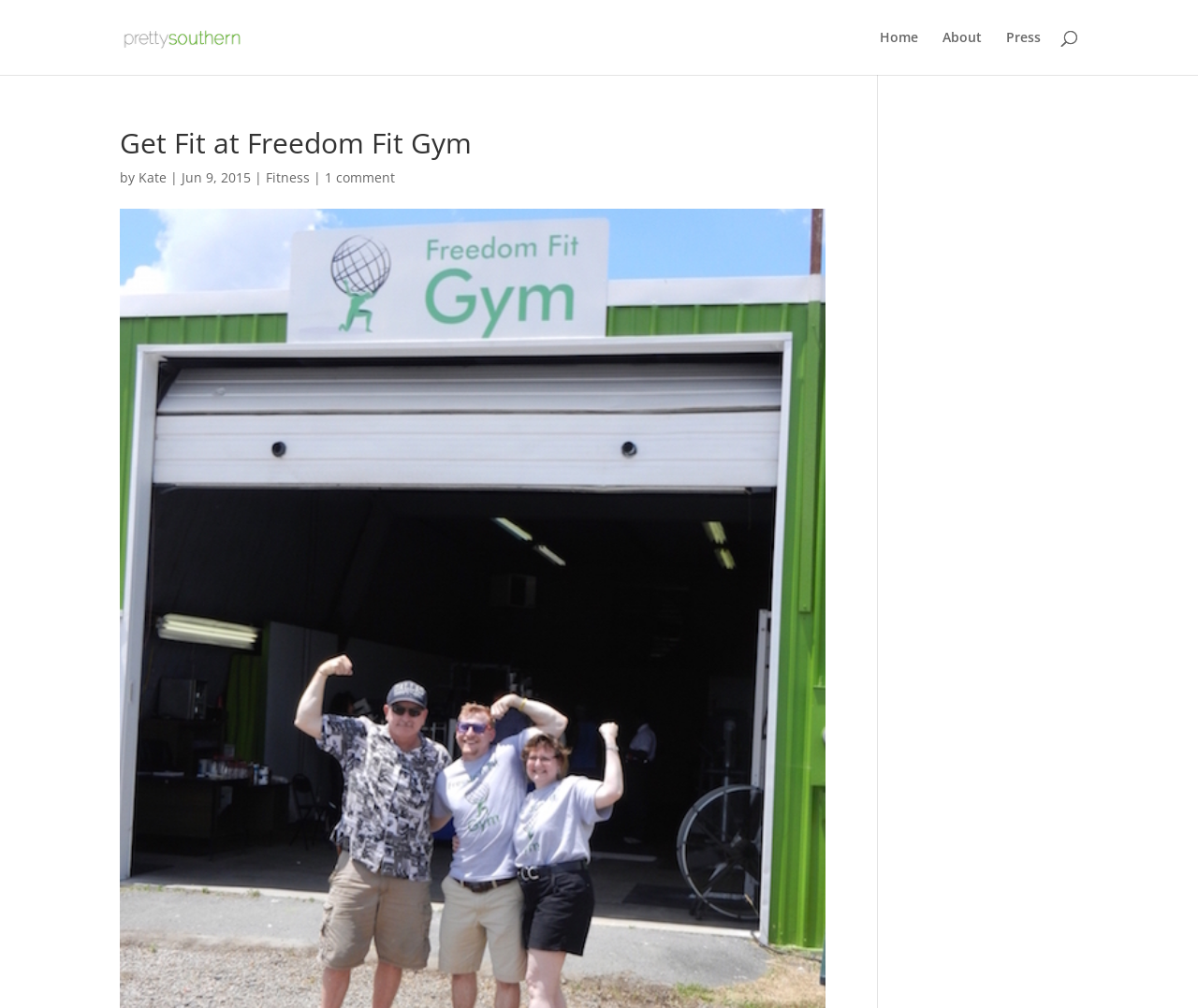By analyzing the image, answer the following question with a detailed response: How many comments does the article have?

The number of comments can be found as a link next to the text '1 comment' which is located below the heading, indicating that the article has one comment.